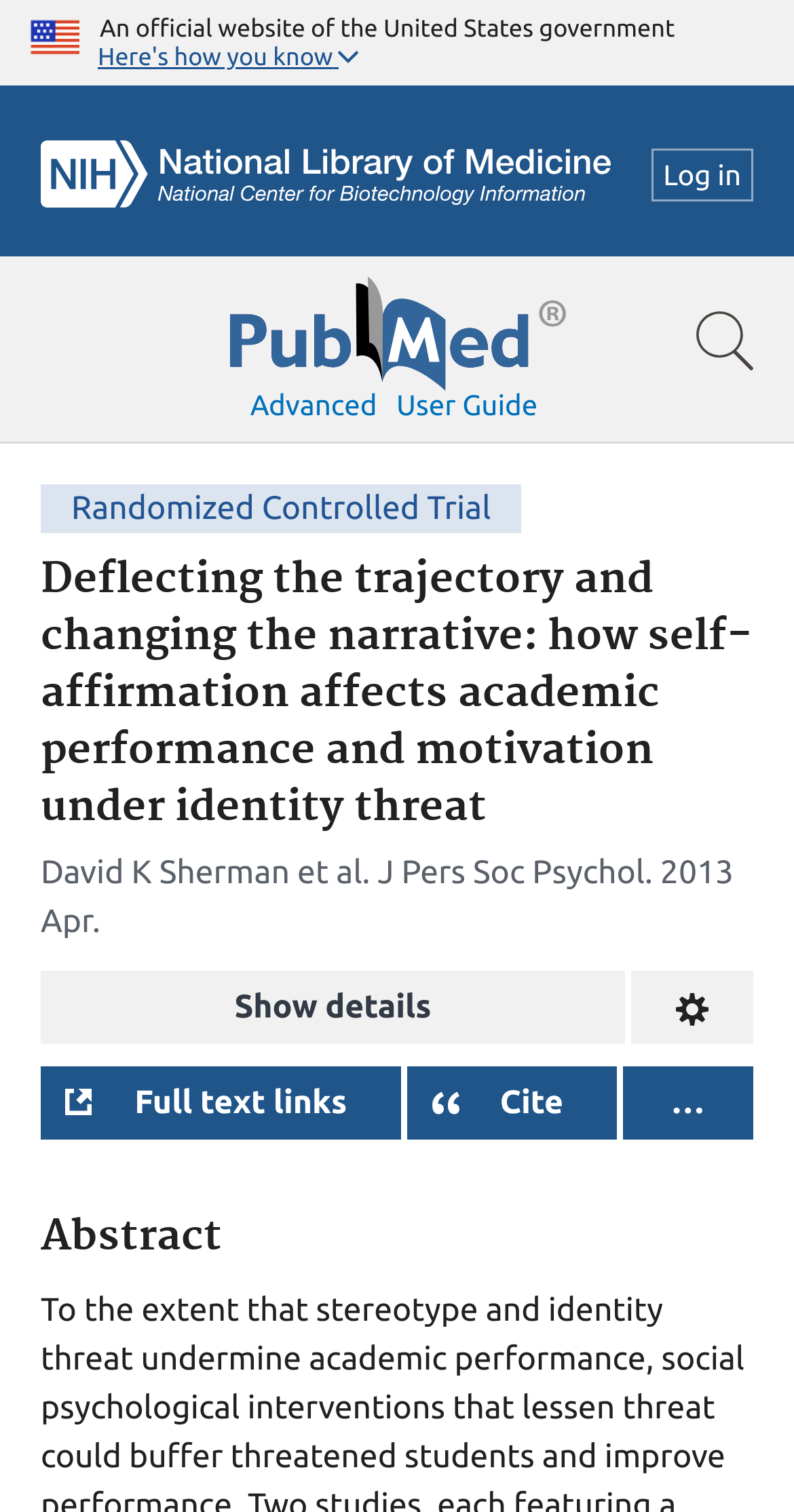How many authors are listed for the article?
Deliver a detailed and extensive answer to the question.

I found this information by looking at the article details section, where I saw the name 'David K Sherman' listed as an author, and then I saw 'et al.' which indicates that there are more authors.